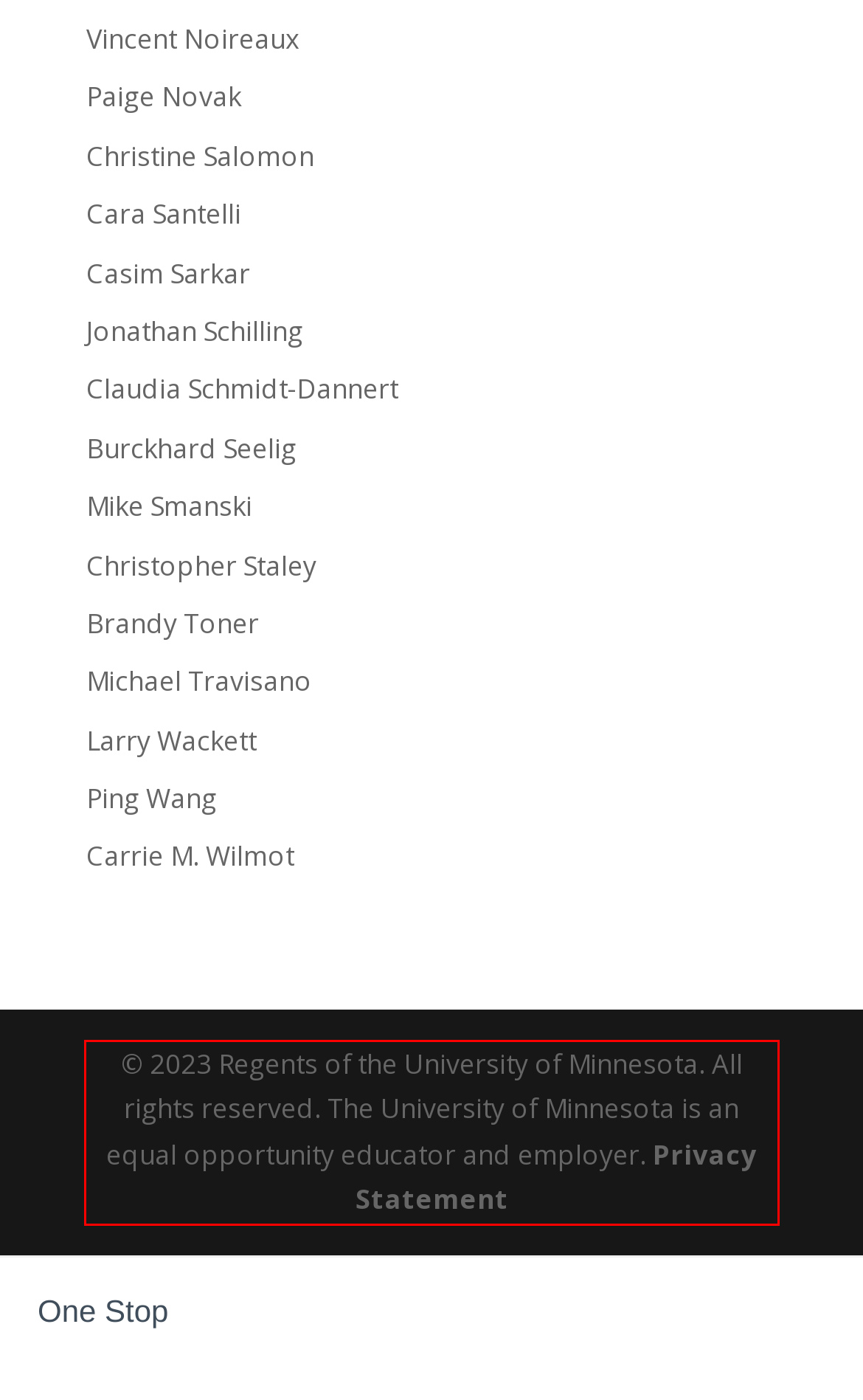Given a screenshot of a webpage, identify the red bounding box and perform OCR to recognize the text within that box.

© 2023 Regents of the University of Minnesota. All rights reserved. The University of Minnesota is an equal opportunity educator and employer. Privacy Statement